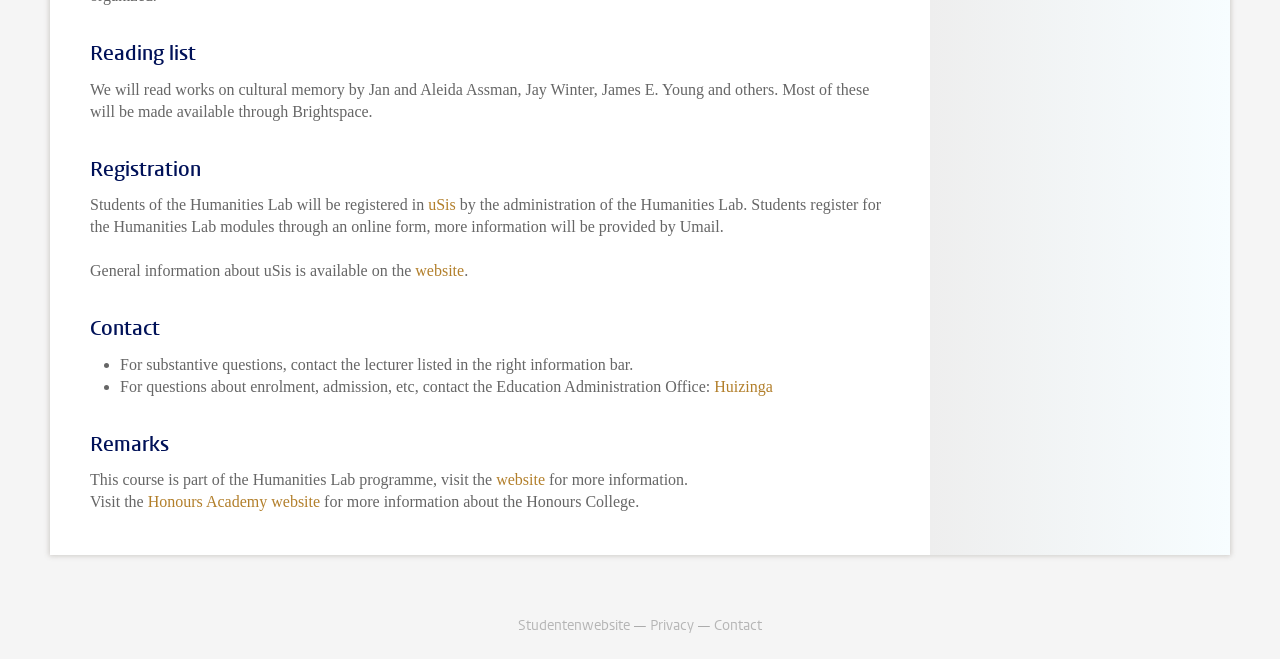Where can students of the Humanities Lab register for modules?
From the screenshot, provide a brief answer in one word or phrase.

online form